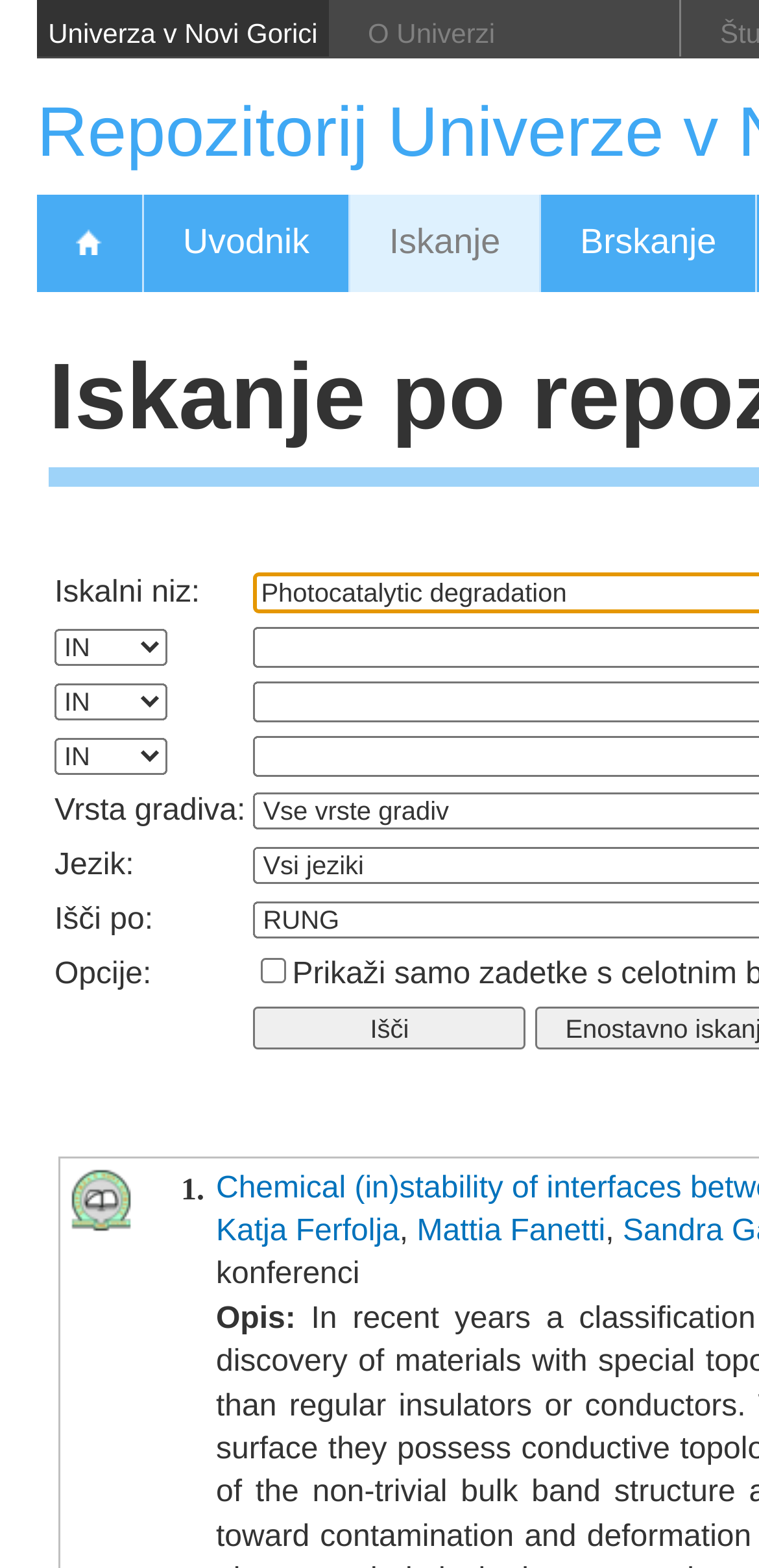Locate the bounding box coordinates of the item that should be clicked to fulfill the instruction: "Click the 'Univerza v Novi Gorici' link".

[0.049, 0.0, 0.433, 0.036]